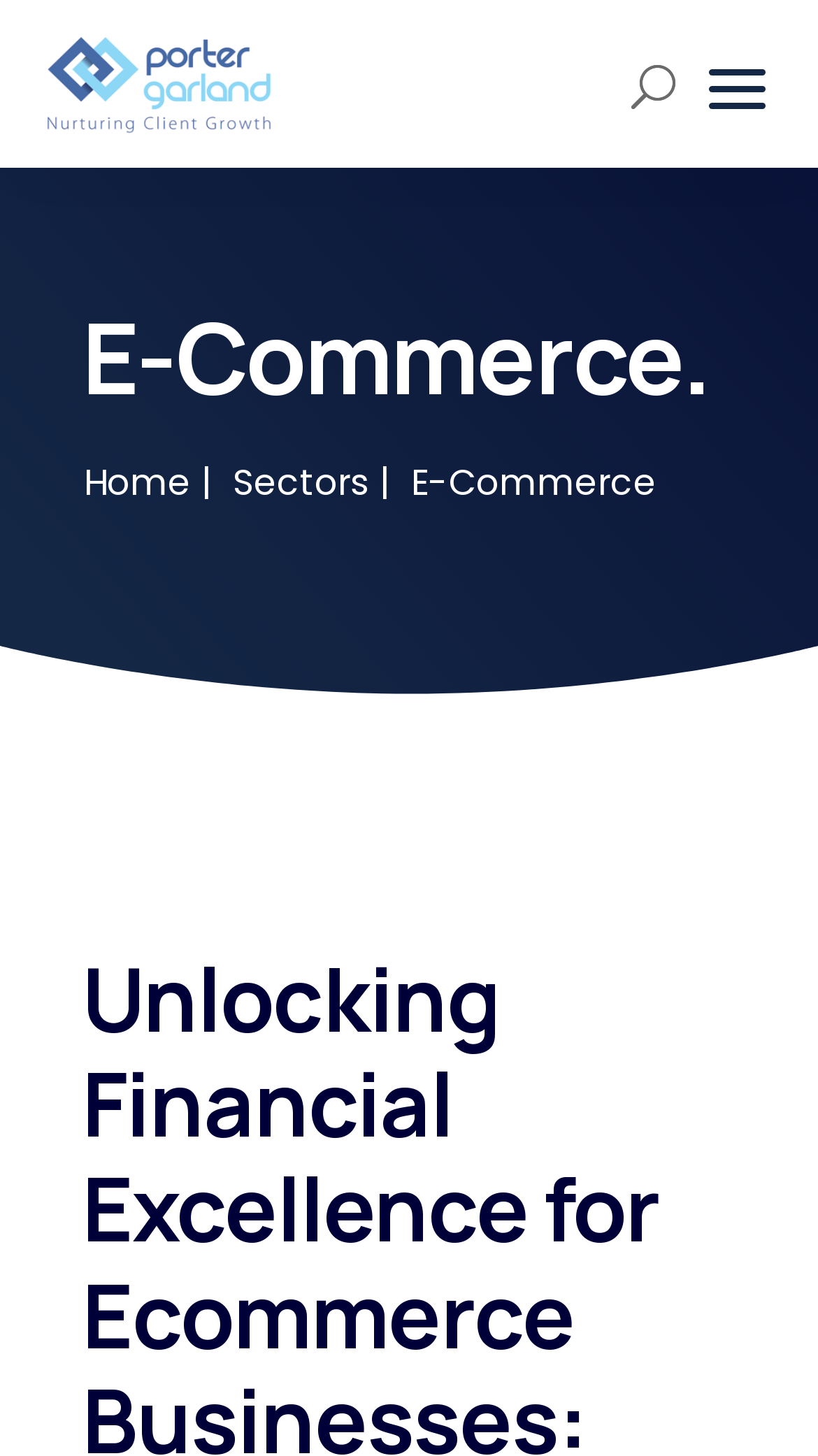How many main sections are there?
Please provide a single word or phrase answer based on the image.

3